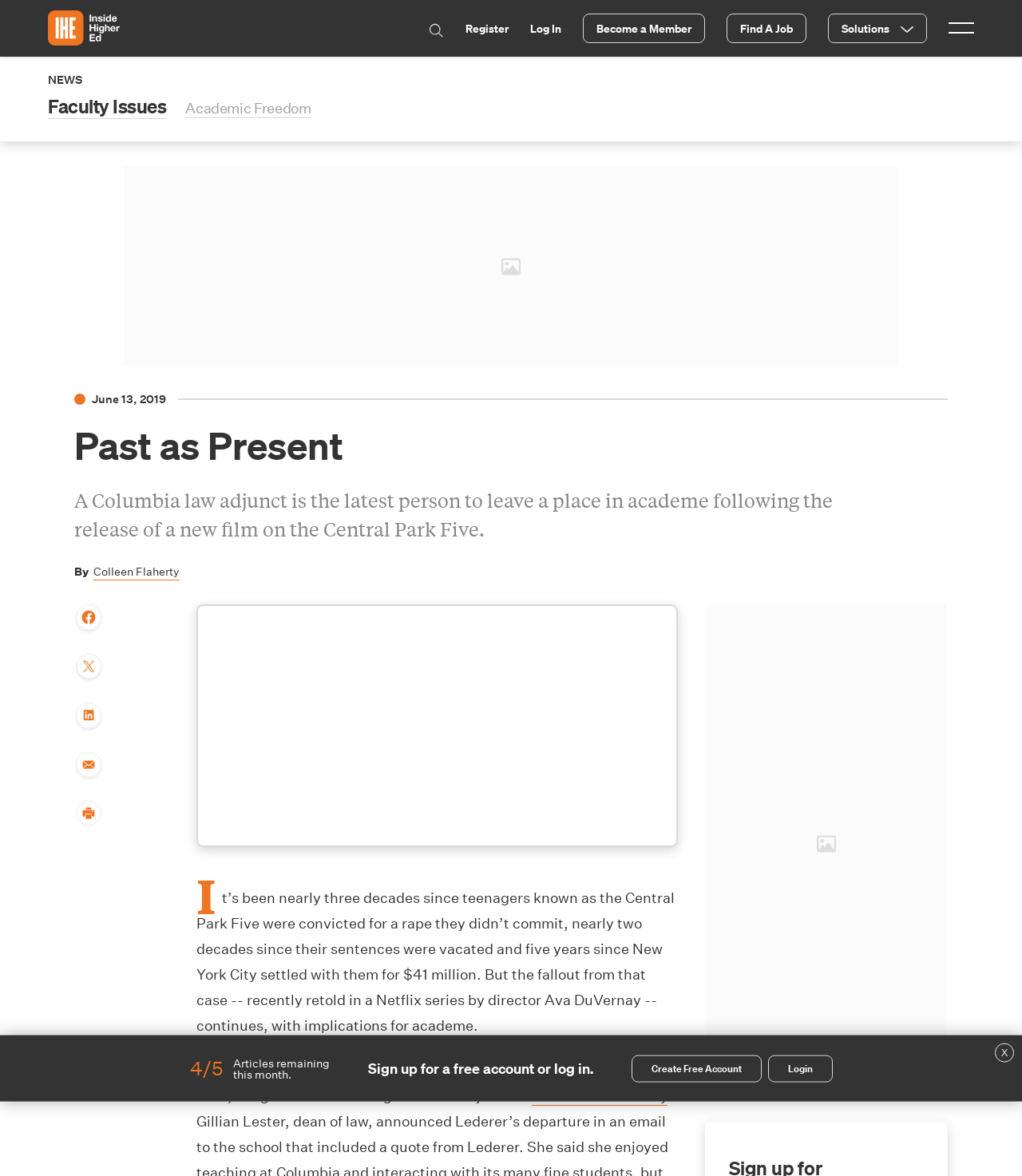Please extract the title of the webpage.

Past as Present